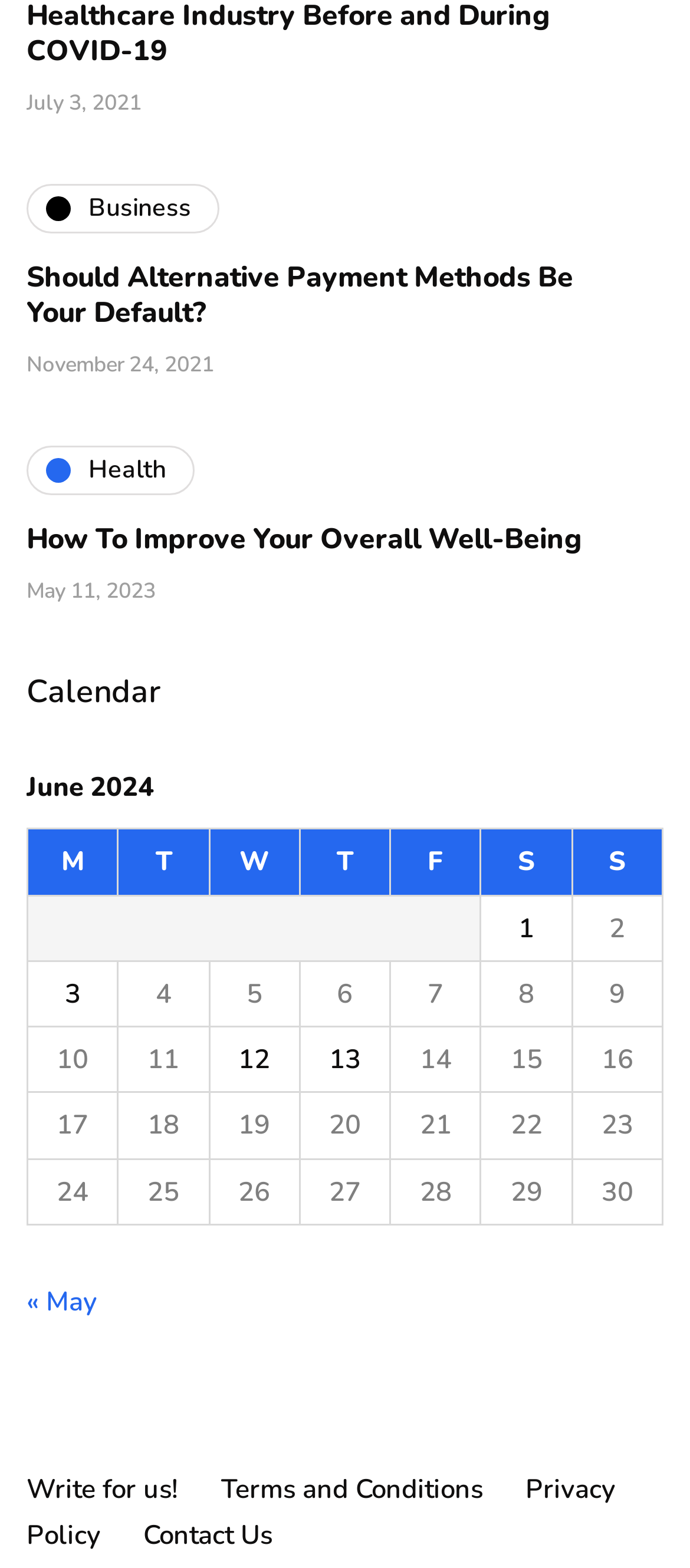Find the bounding box coordinates of the element I should click to carry out the following instruction: "Write for us".

[0.038, 0.938, 0.259, 0.961]